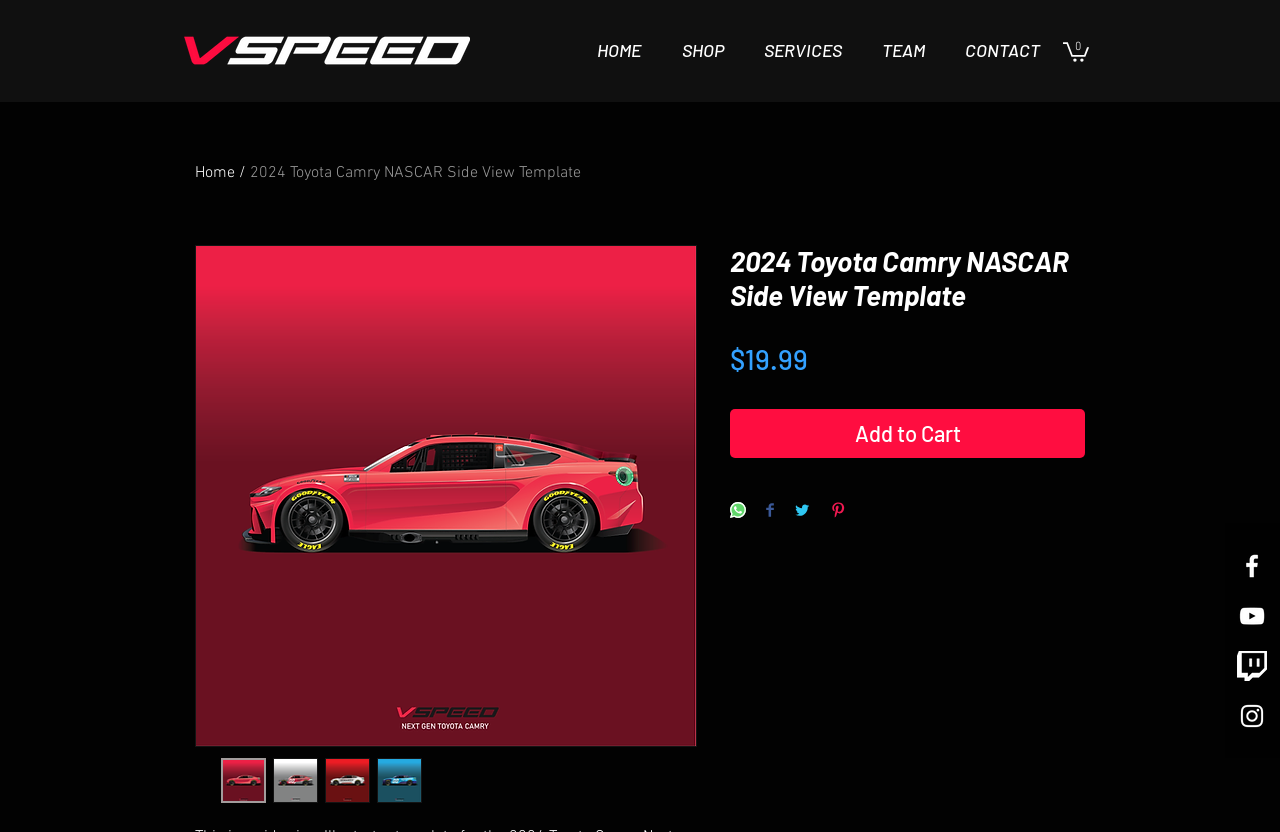Reply to the question below using a single word or brief phrase:
What is the purpose of the 'Add to Cart' button?

To add the template to the cart